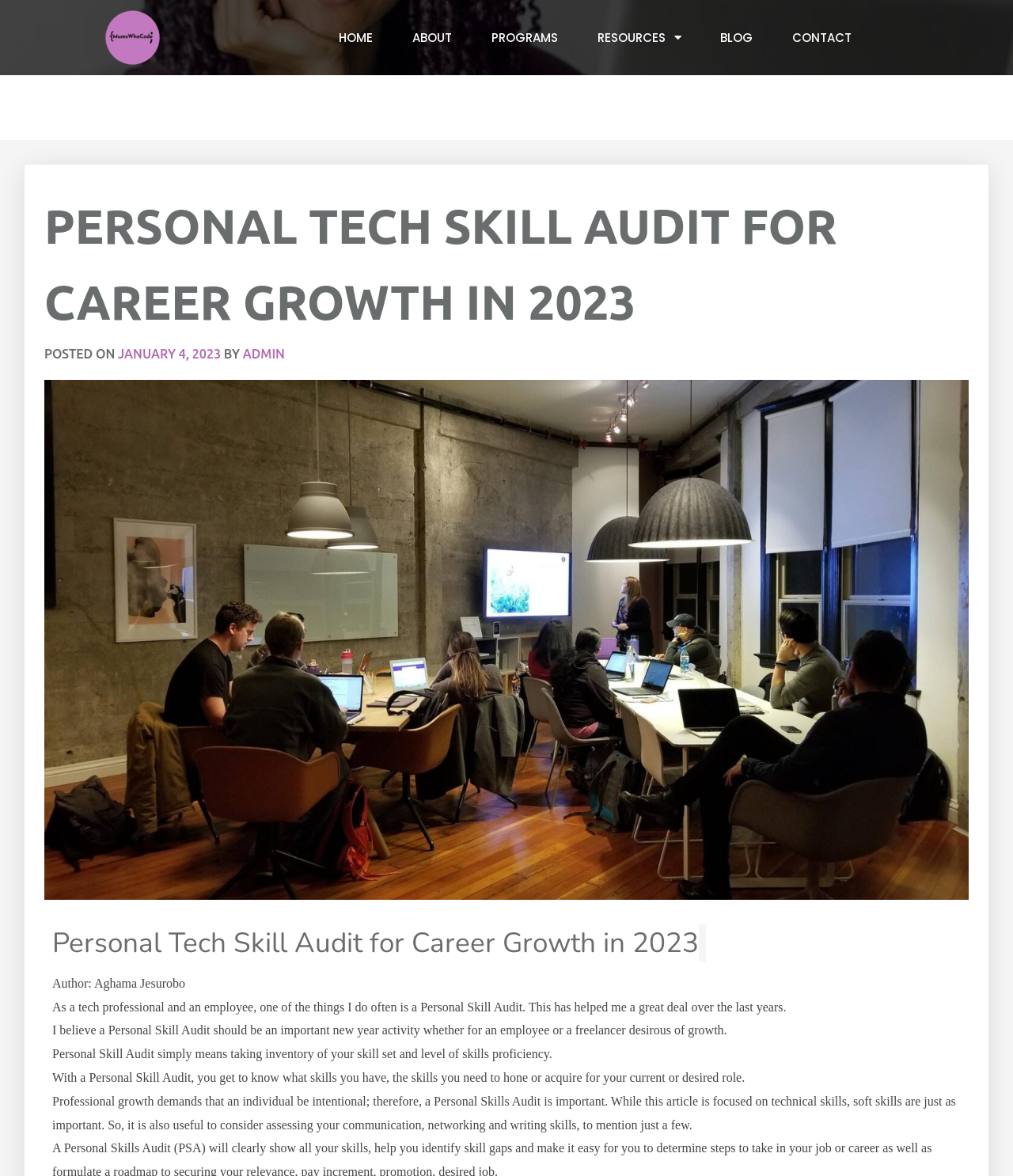Specify the bounding box coordinates for the region that must be clicked to perform the given instruction: "Explore the RESOURCES section".

[0.572, 0.017, 0.69, 0.047]